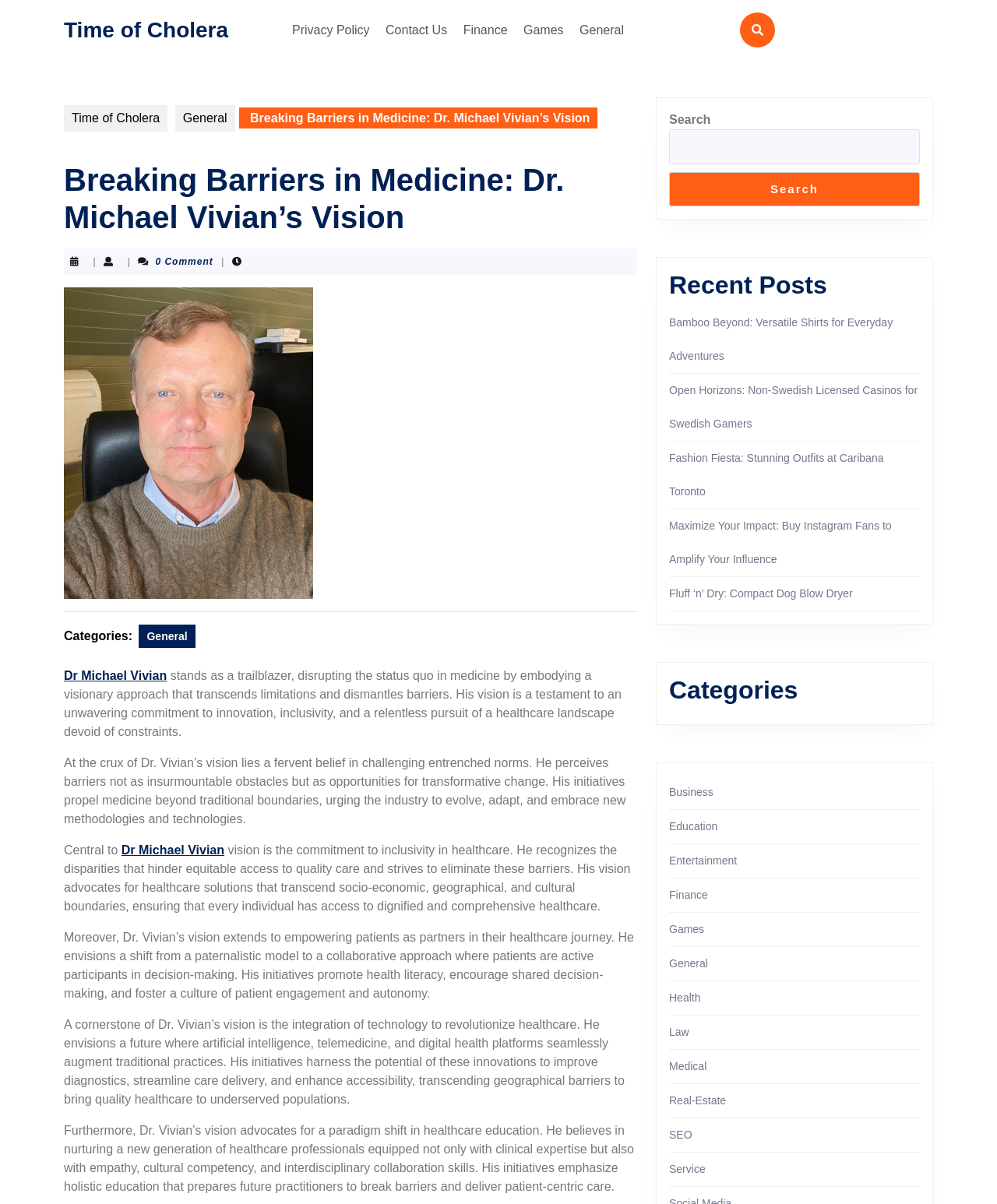Specify the bounding box coordinates of the region I need to click to perform the following instruction: "Read the 'Breaking Barriers in Medicine: Dr. Michael Vivian’s Vision' post". The coordinates must be four float numbers in the range of 0 to 1, i.e., [left, top, right, bottom].

[0.247, 0.092, 0.592, 0.103]